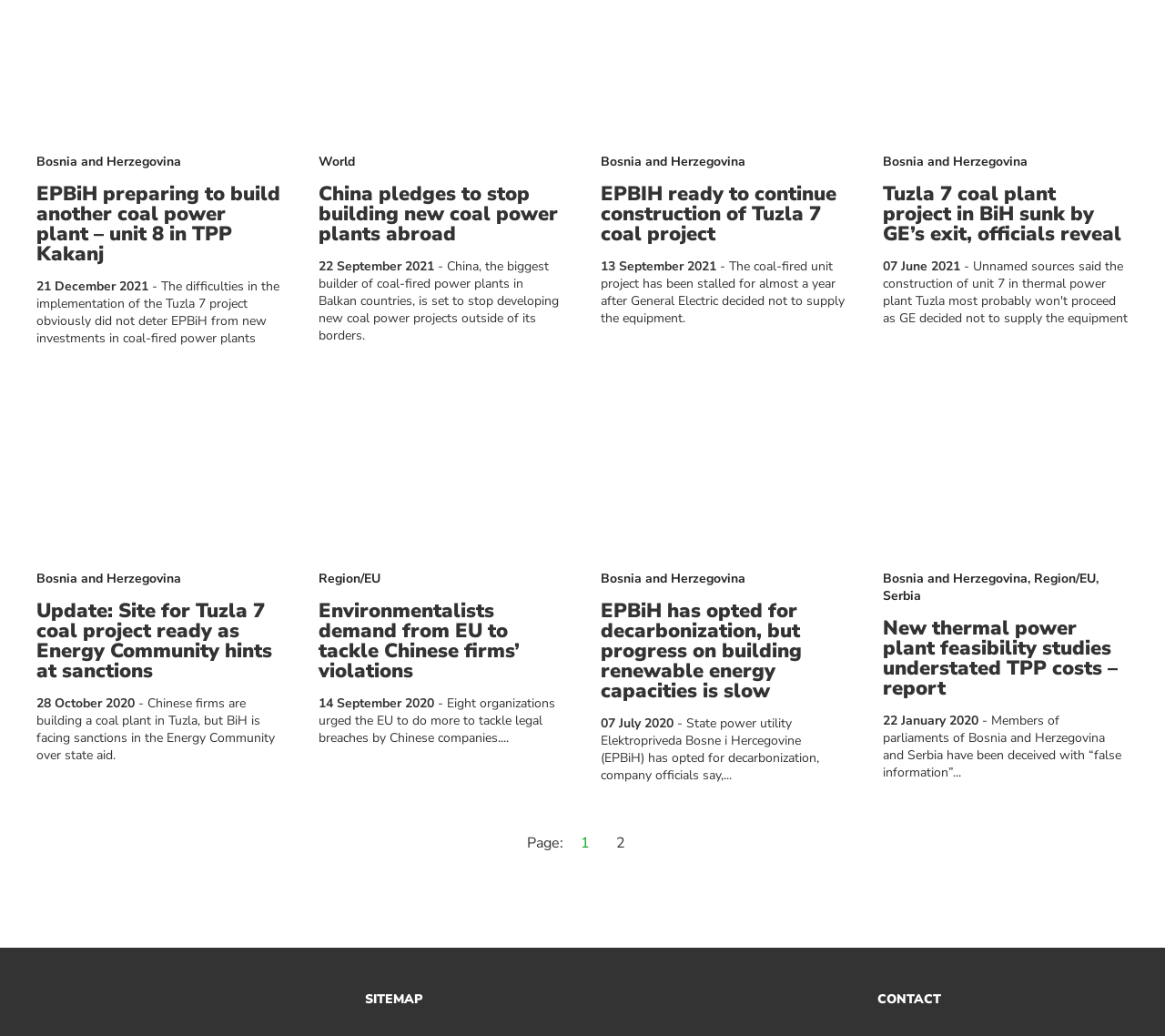In which country is the Tuzla 7 coal project located?
Give a detailed explanation using the information visible in the image.

I found multiple mentions of 'Bosnia and Herzegovina' on the webpage, specifically in the context of the Tuzla 7 coal project, so I can conclude that the project is located in this country.